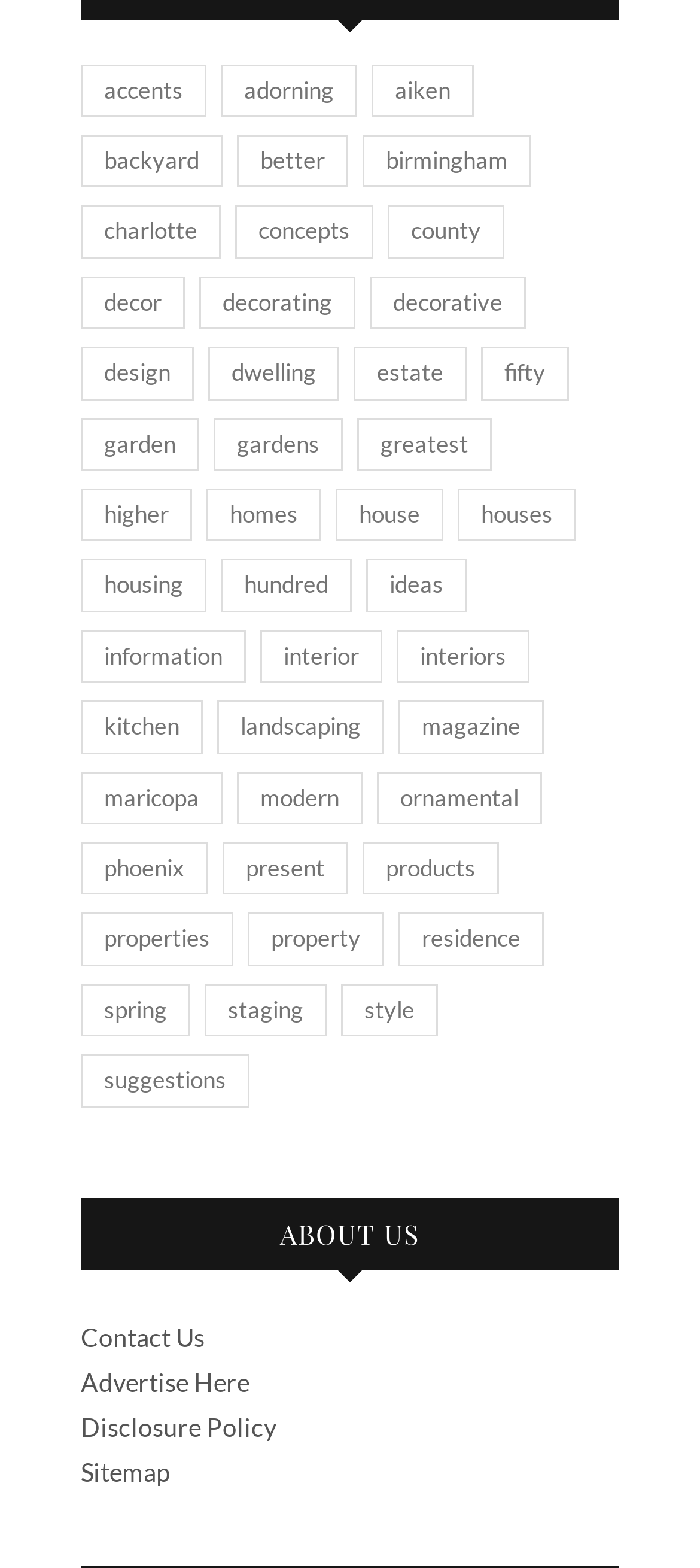Pinpoint the bounding box coordinates of the element that must be clicked to accomplish the following instruction: "Contact us". The coordinates should be in the format of four float numbers between 0 and 1, i.e., [left, top, right, bottom].

[0.115, 0.843, 0.292, 0.862]